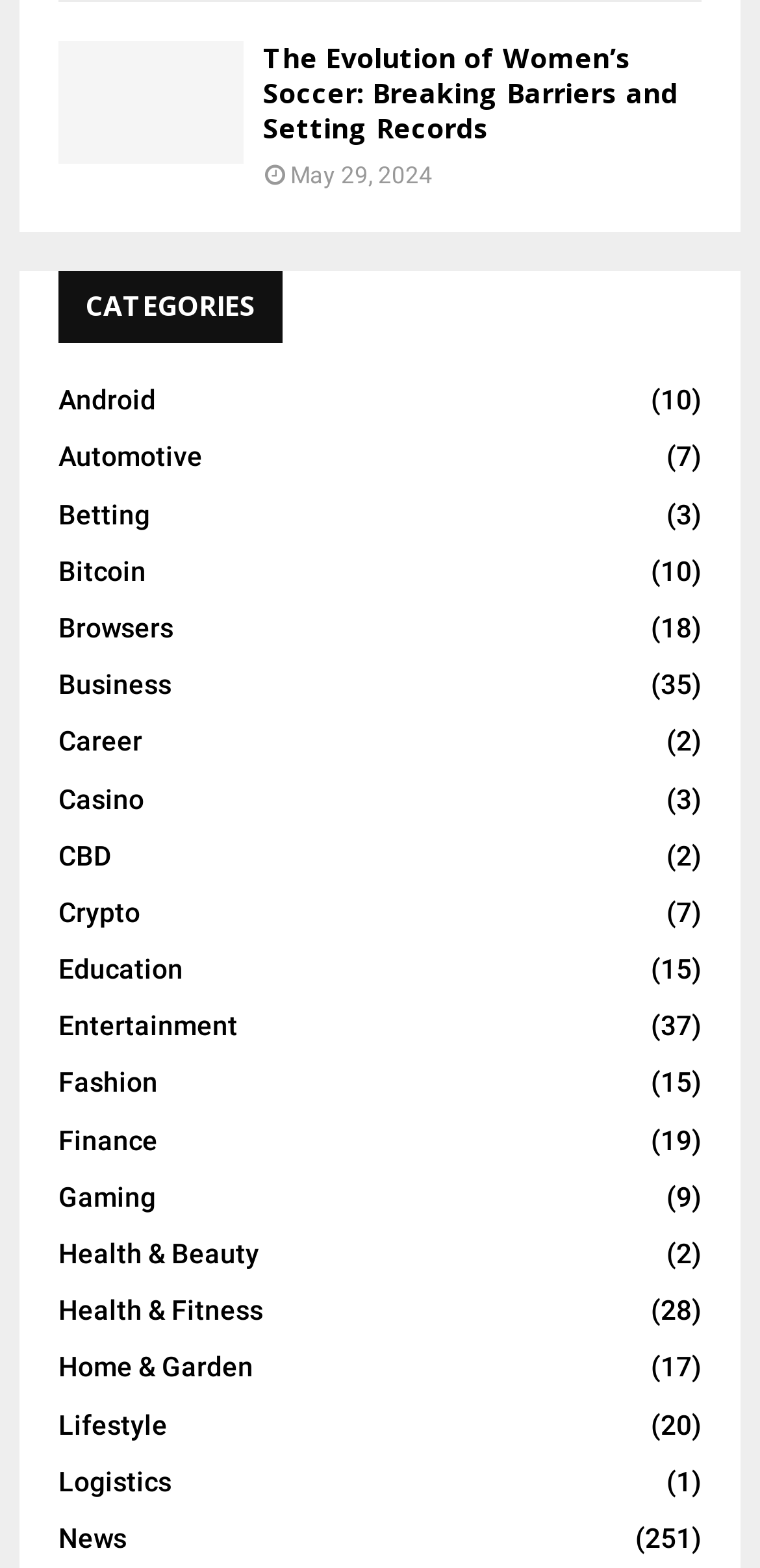Please determine the bounding box coordinates of the clickable area required to carry out the following instruction: "read the article about women's soccer". The coordinates must be four float numbers between 0 and 1, represented as [left, top, right, bottom].

[0.077, 0.026, 0.923, 0.123]